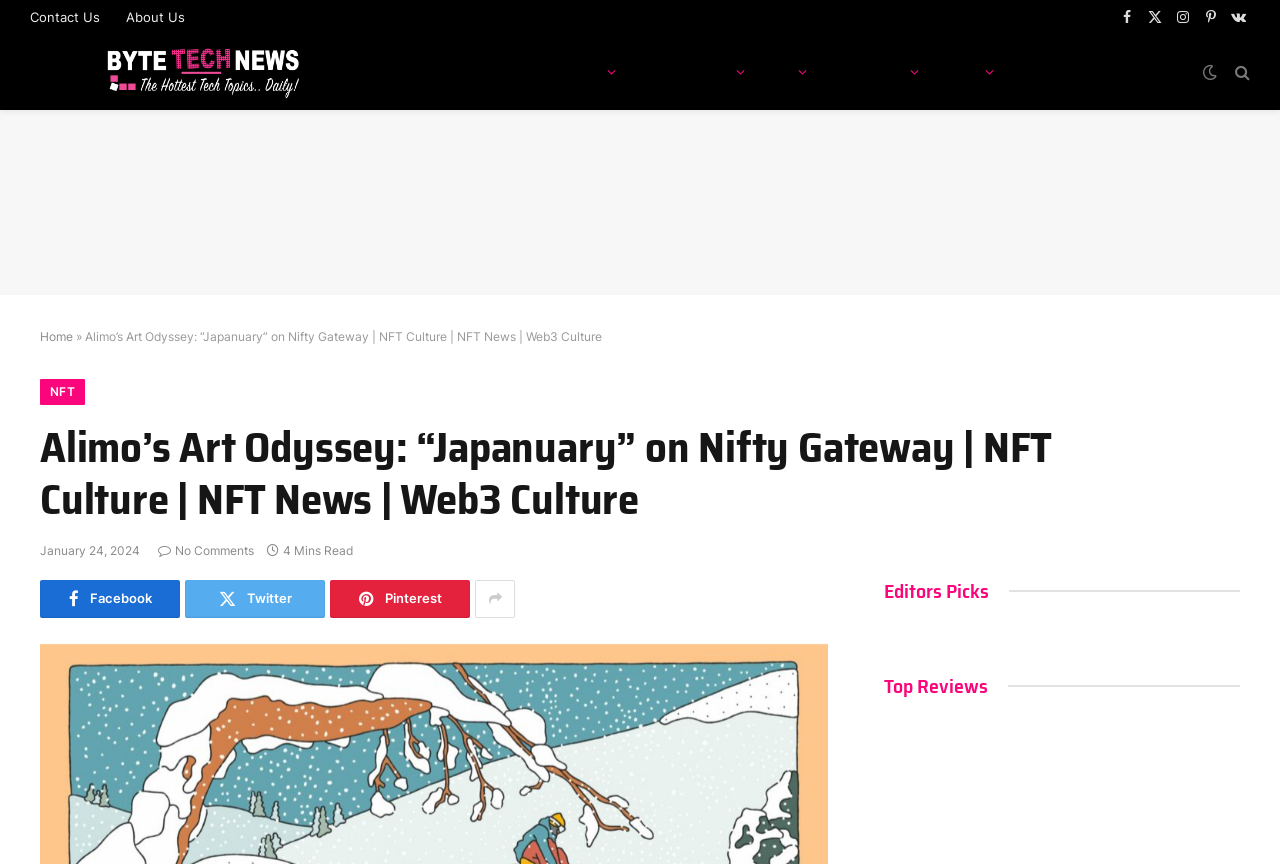Please answer the following question using a single word or phrase: 
How many social media links are at the top right corner?

6